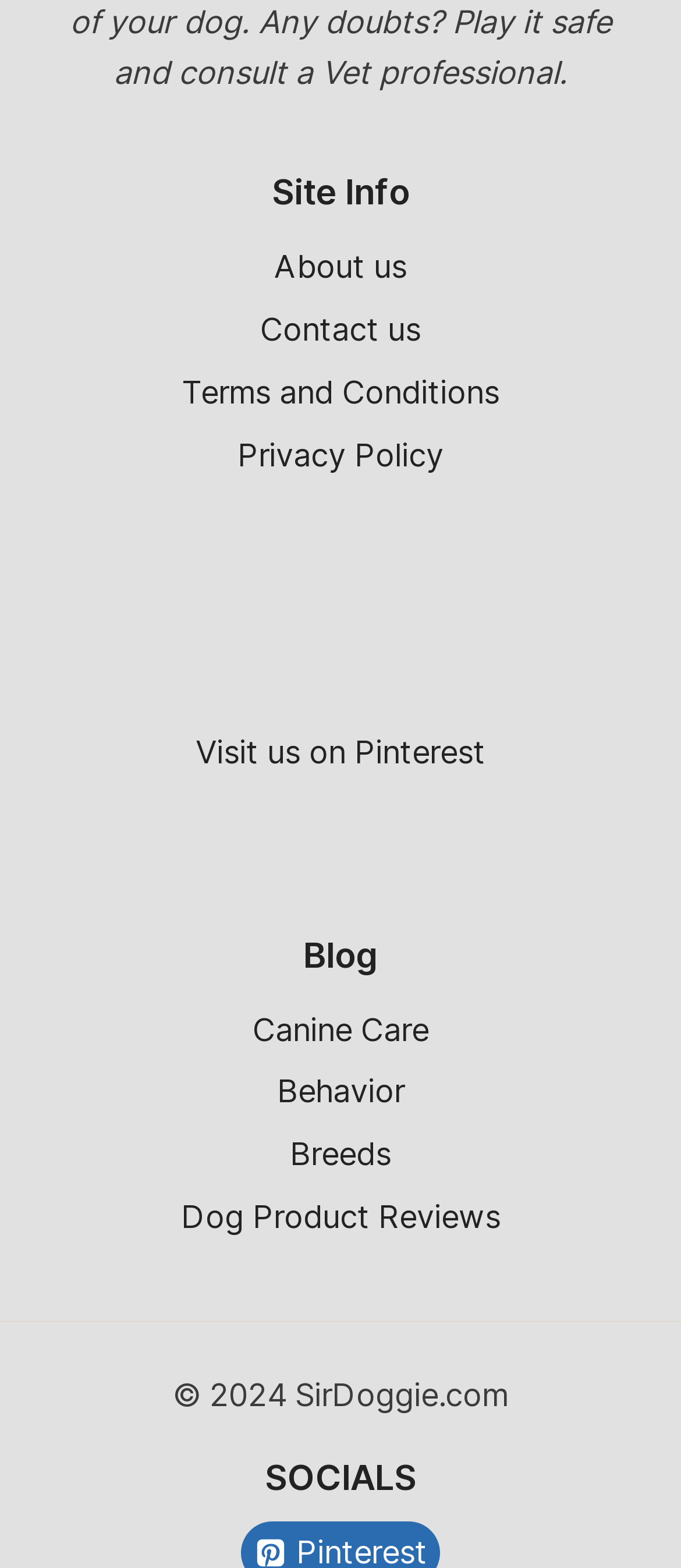What social media platform is mentioned on the page?
Based on the image, give a one-word or short phrase answer.

Pinterest